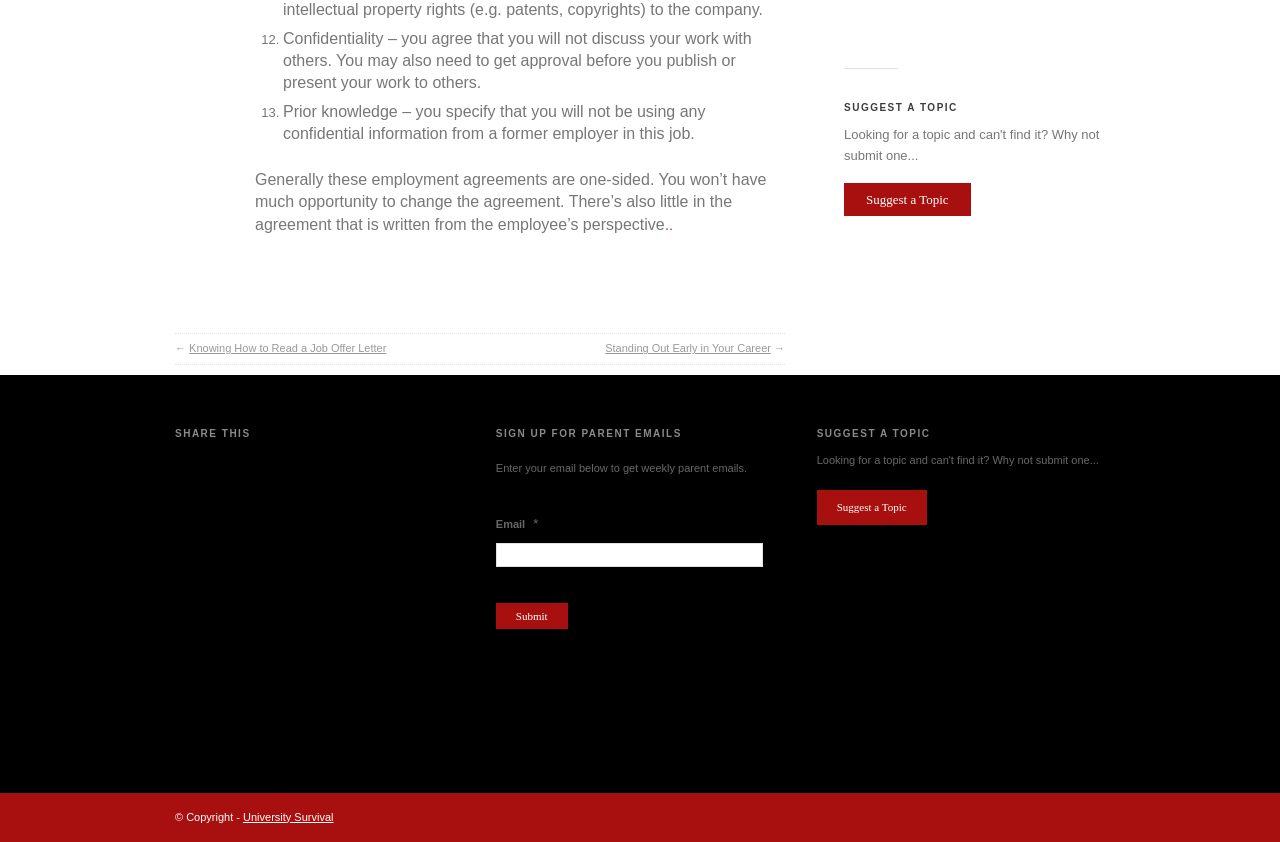Answer the question with a brief word or phrase:
What is required to sign up for parent emails?

Email